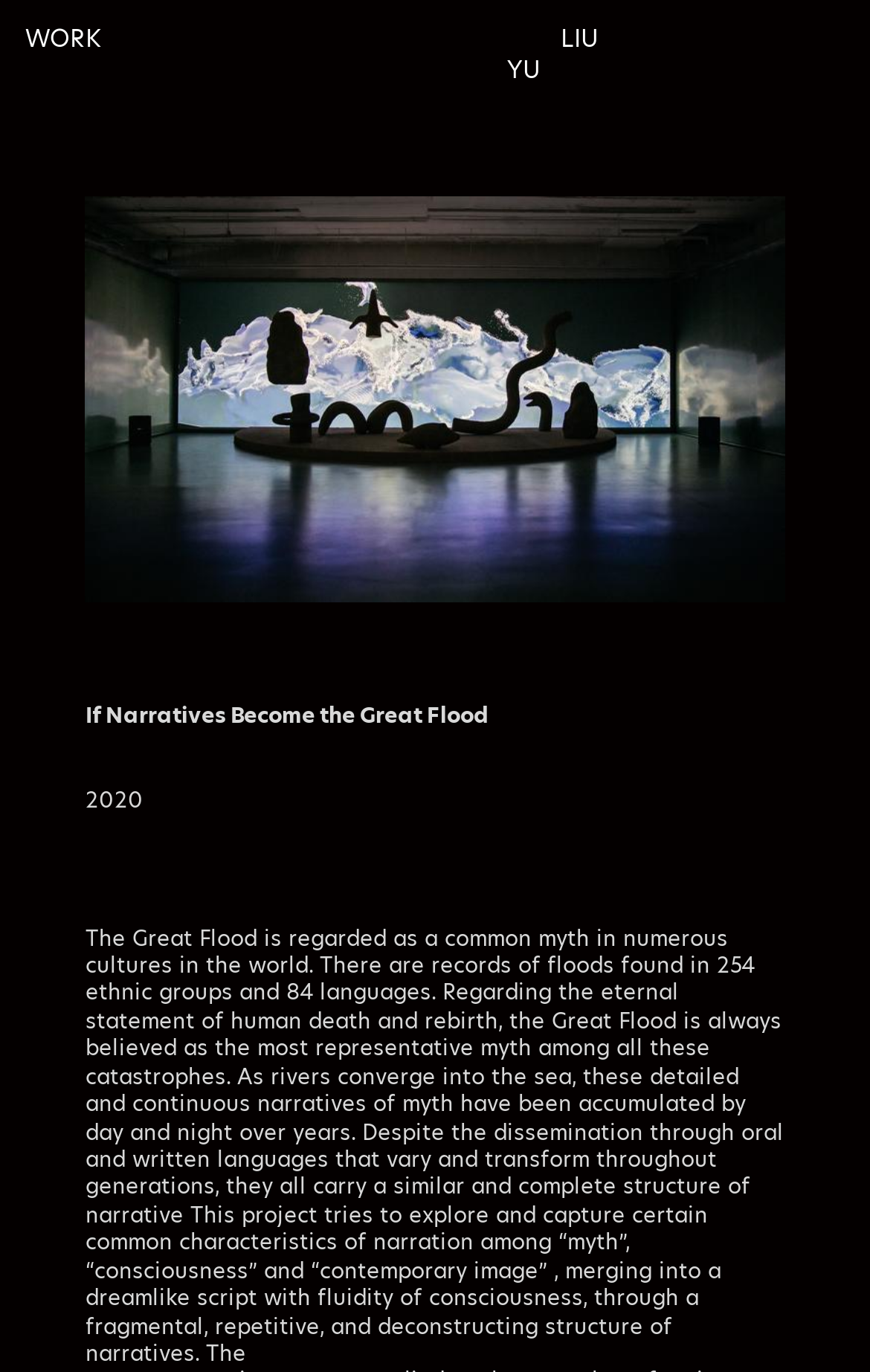What is the main topic of the text?
Please answer the question with a detailed response using the information from the screenshot.

I found the answer by looking at the StaticText elements and finding the most prominent and repeated topic, which is 'The Great Flood'.